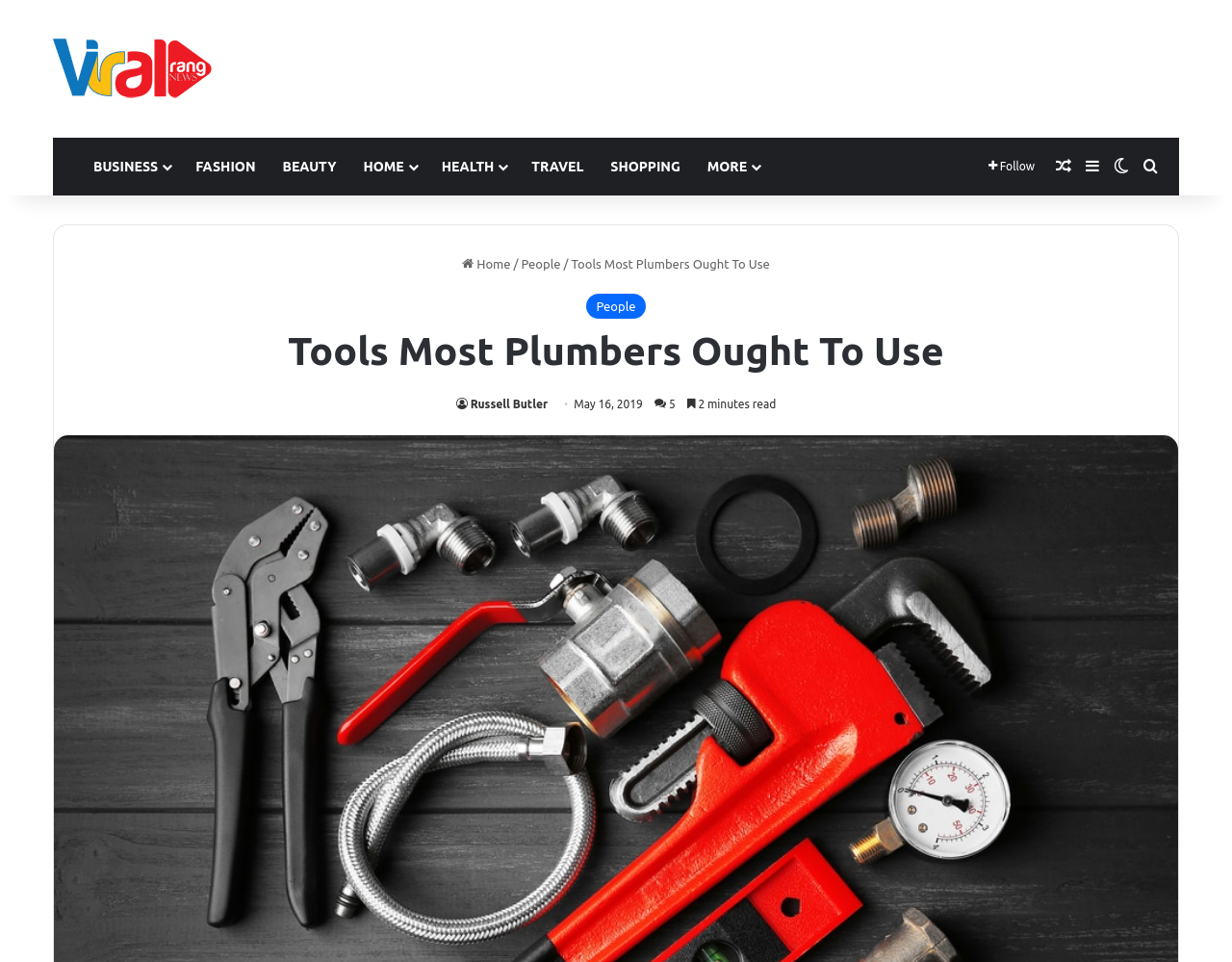Please determine the bounding box coordinates of the area that needs to be clicked to complete this task: 'Go to HOME'. The coordinates must be four float numbers between 0 and 1, formatted as [left, top, right, bottom].

[0.284, 0.143, 0.347, 0.203]